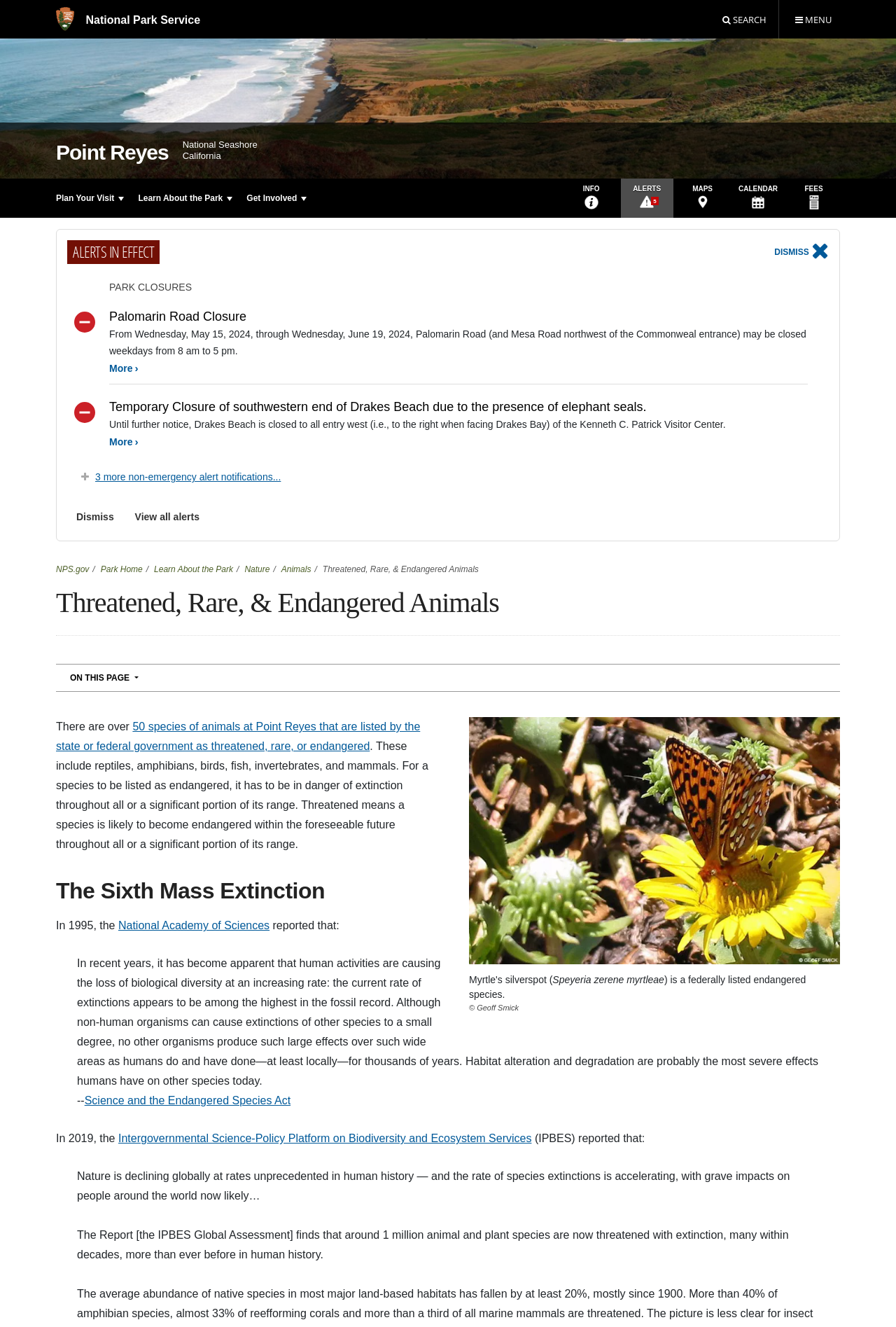What is the name of the butterfly shown in the figure?
Based on the screenshot, answer the question with a single word or phrase.

Speyeria zerene myrtleae